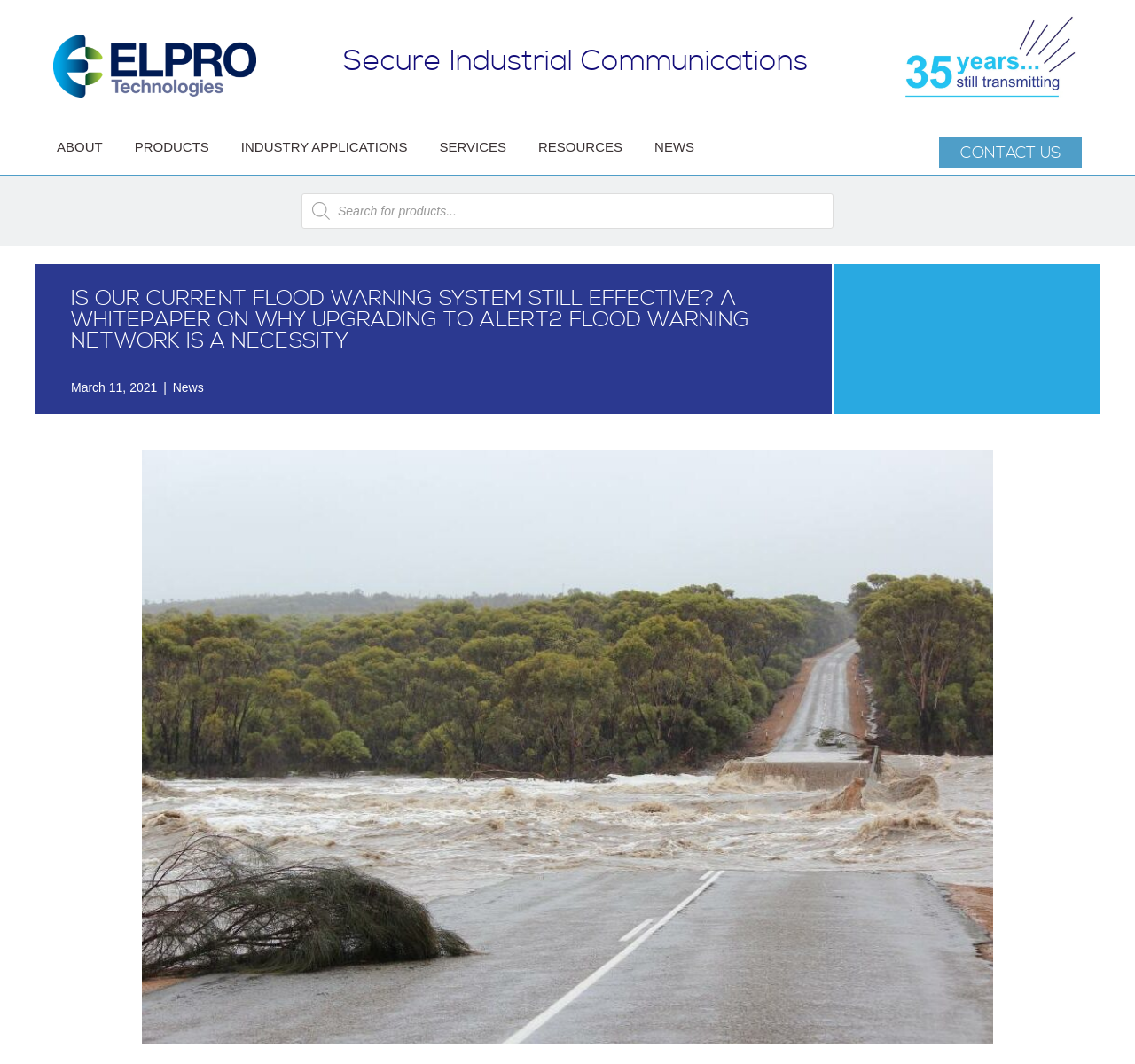How many navigation links are there?
Using the image, provide a concise answer in one word or a short phrase.

7